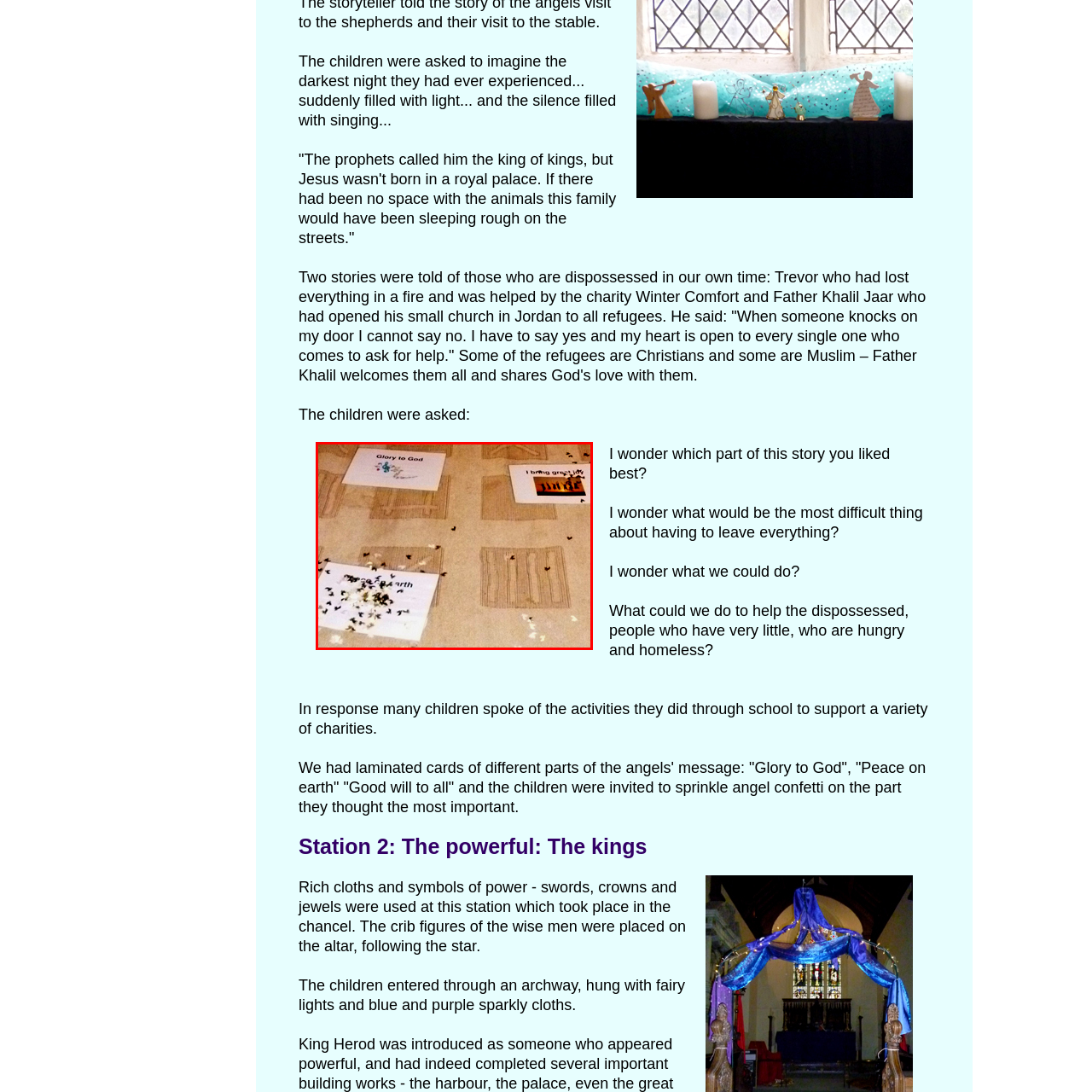What is the purpose of the confetti?
Focus on the red bounded area in the image and respond to the question with a concise word or phrase.

To enhance festive atmosphere